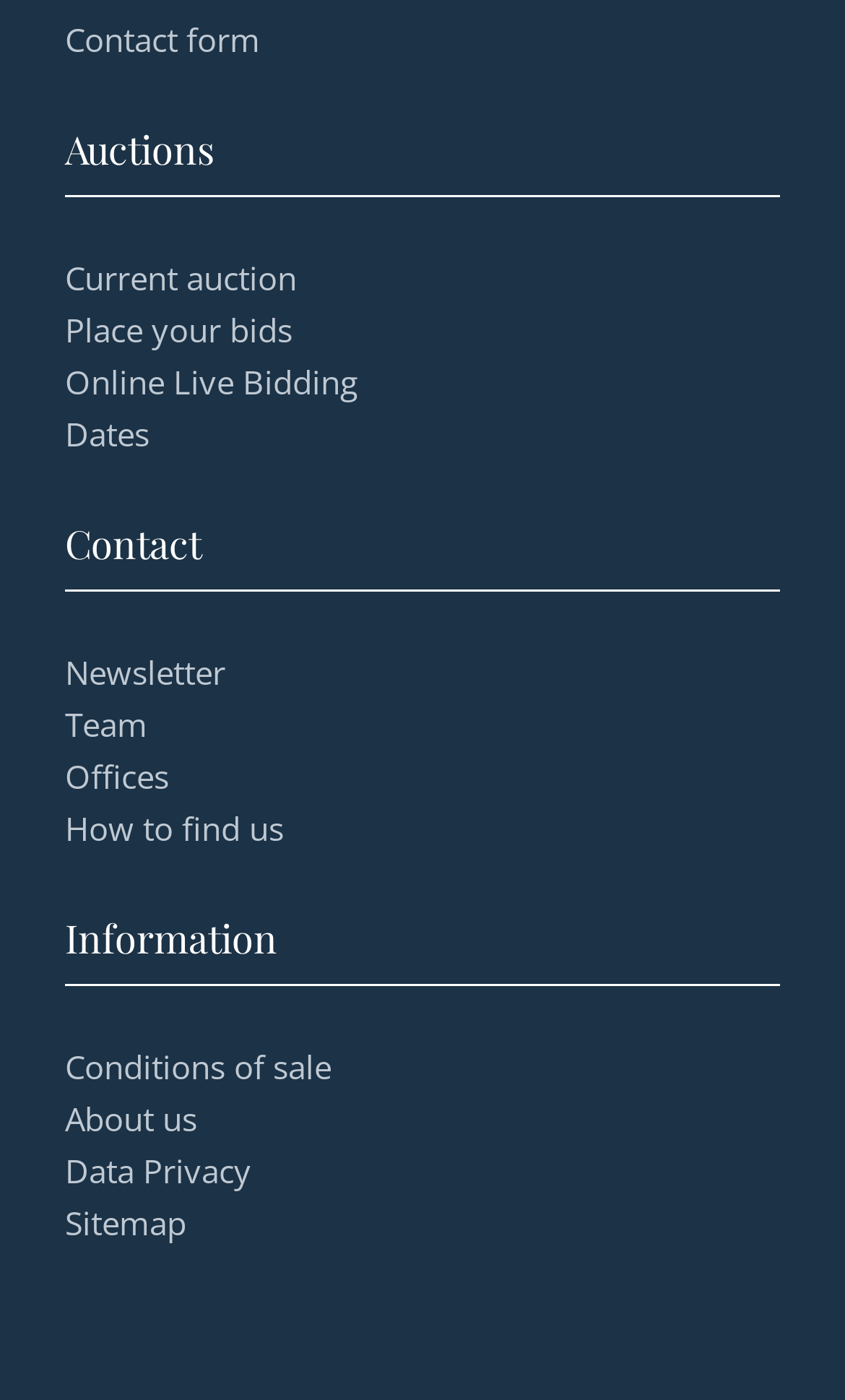Locate the bounding box coordinates of the clickable region necessary to complete the following instruction: "Click on BUSINESS". Provide the coordinates in the format of four float numbers between 0 and 1, i.e., [left, top, right, bottom].

None